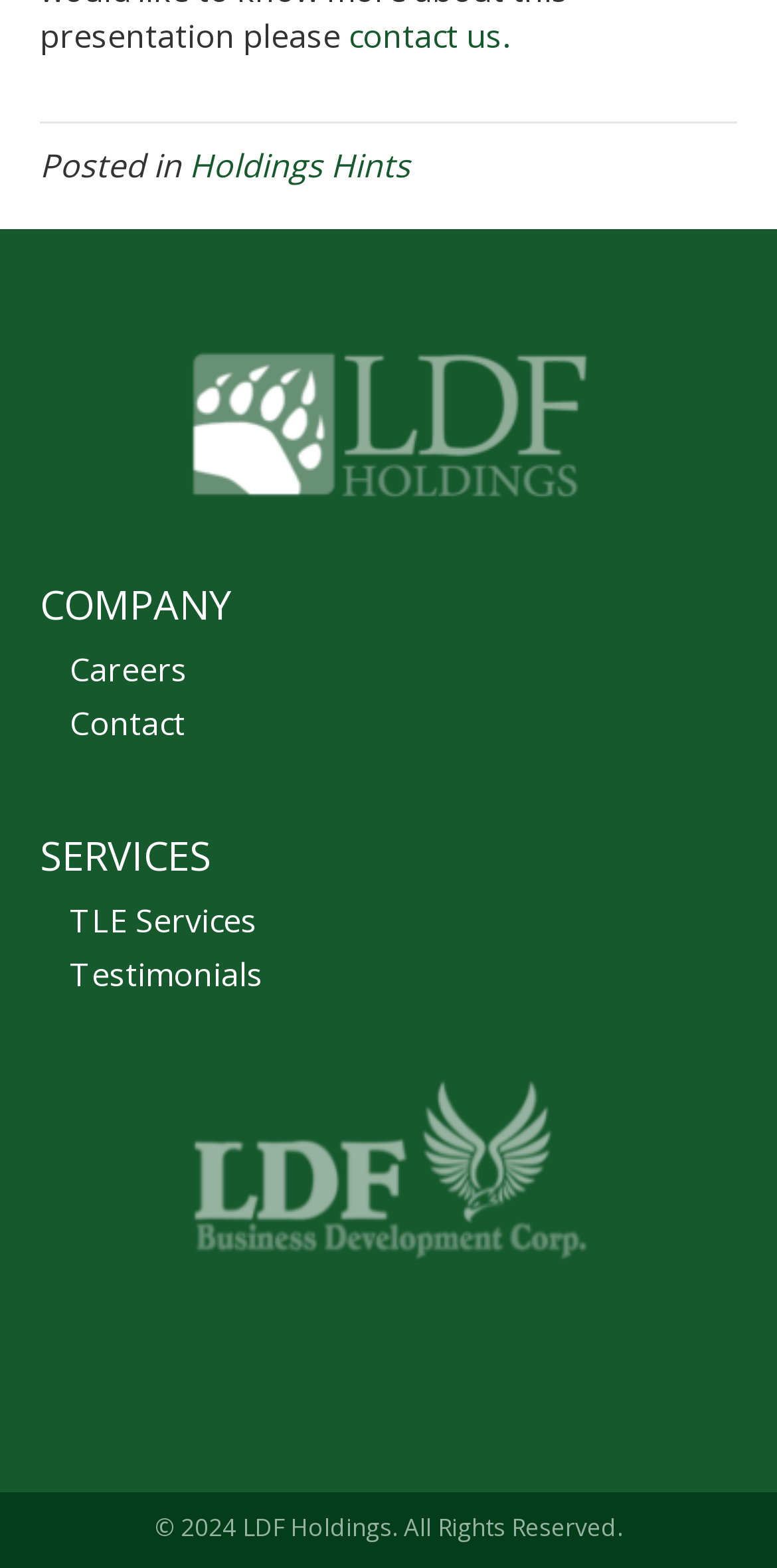Determine the bounding box coordinates of the UI element described by: "alt="LDF Holdings" title="holdings-logo-test_d200_footer"".

[0.244, 0.254, 0.756, 0.281]